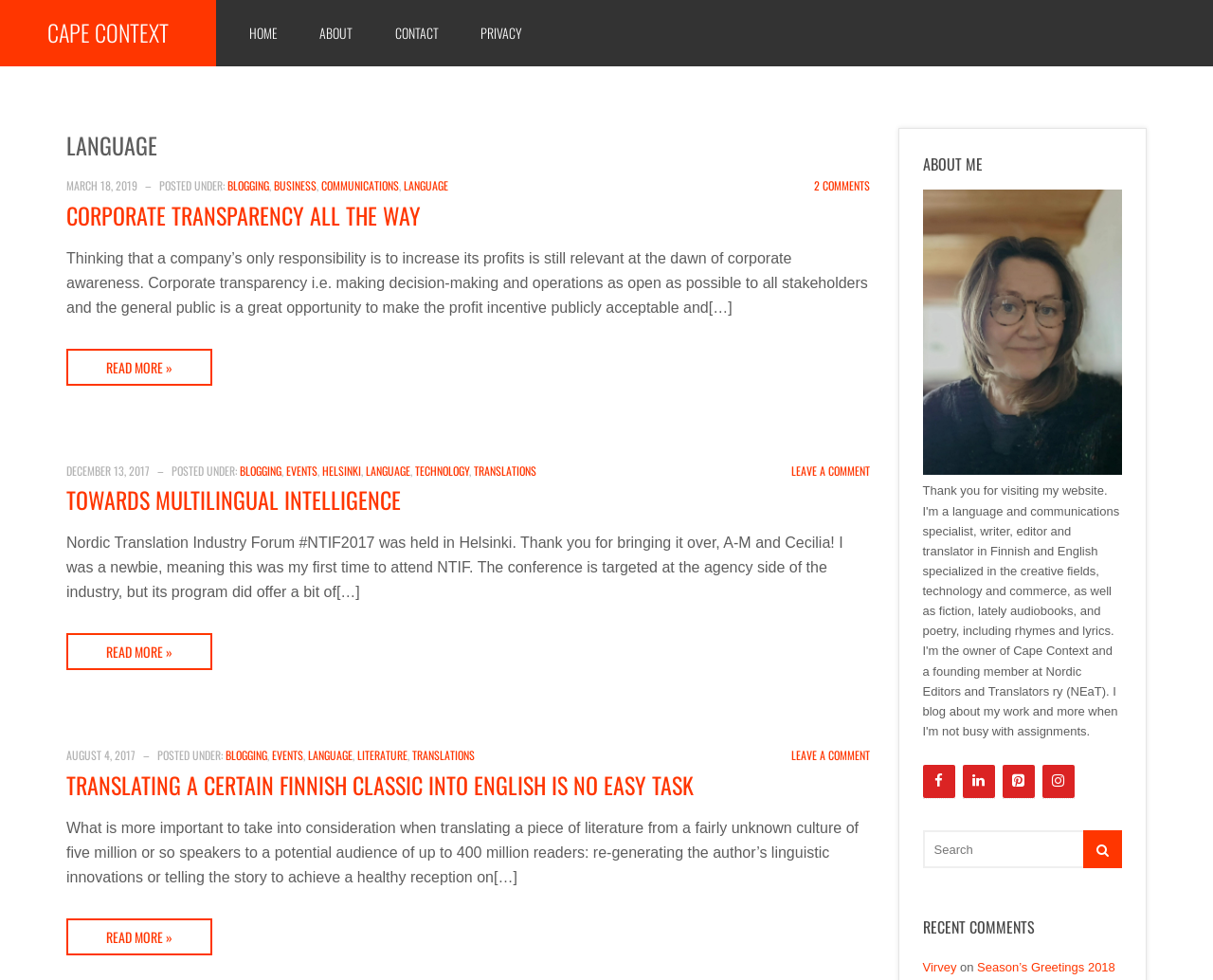Determine the bounding box coordinates of the UI element described by: "aria-label="Facebook" title="Facebook"".

[0.761, 0.78, 0.787, 0.814]